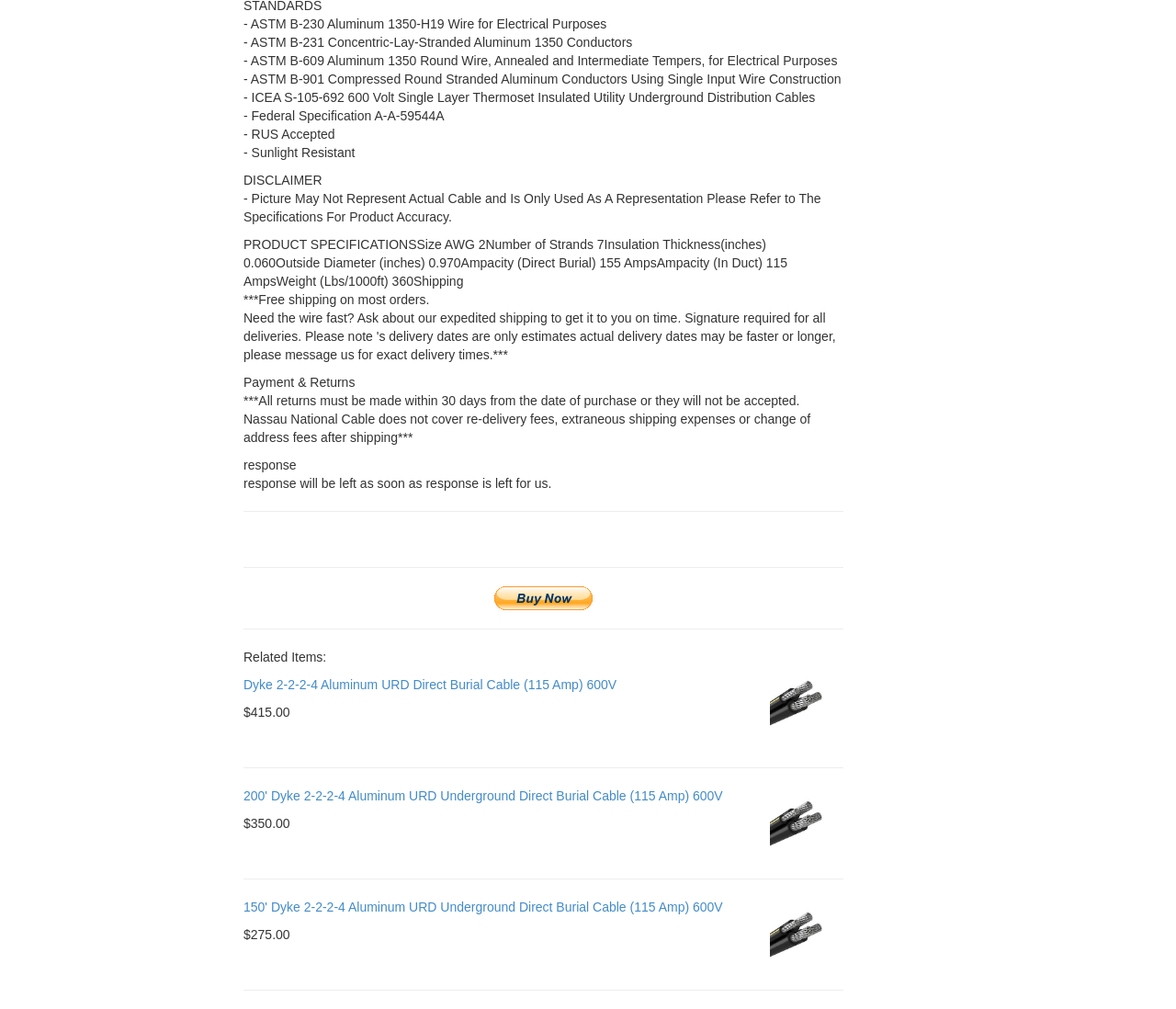What is the product specification for size AWG 2?
Please respond to the question with a detailed and thorough explanation.

I found the product specification section on the webpage, which lists the details for size AWG 2. According to the section, the number of strands is 7, and the insulation thickness is 0.060 inches.